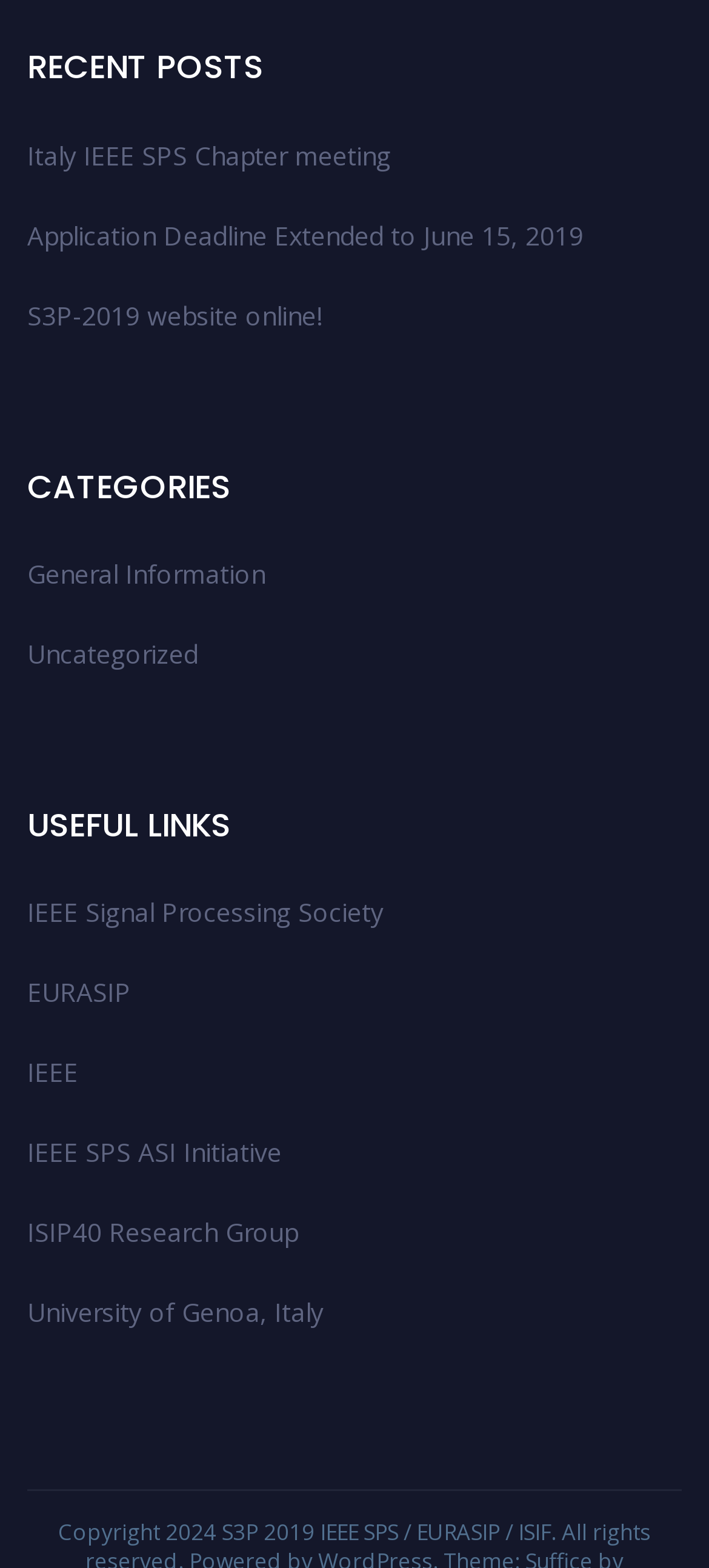Identify the bounding box coordinates for the region of the element that should be clicked to carry out the instruction: "visit S3P 2019 IEEE SPS / EURASIP / ISIF". The bounding box coordinates should be four float numbers between 0 and 1, i.e., [left, top, right, bottom].

[0.313, 0.968, 0.777, 0.987]